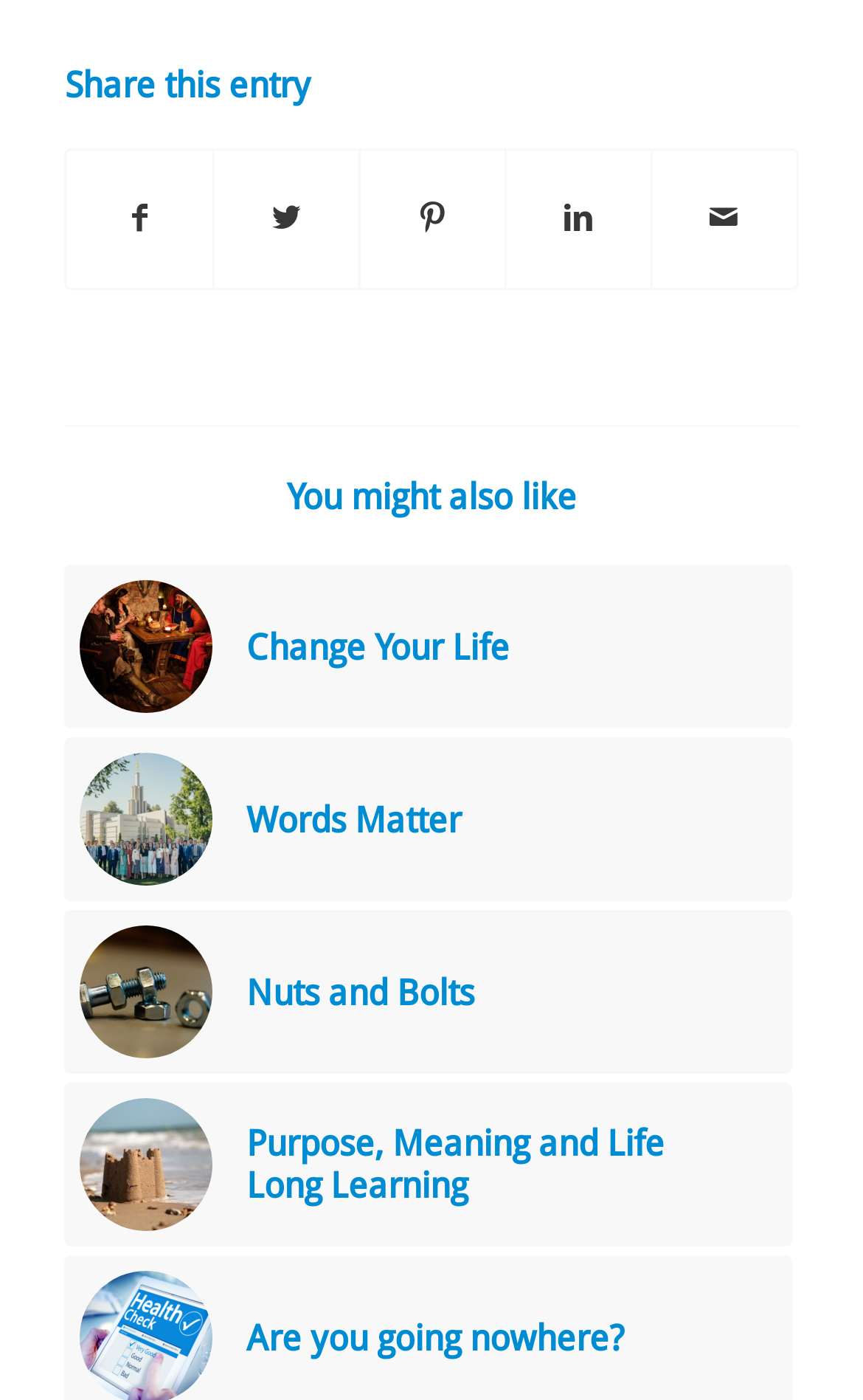Locate the bounding box coordinates of the clickable element to fulfill the following instruction: "View 'Change Your Life'". Provide the coordinates as four float numbers between 0 and 1 in the format [left, top, right, bottom].

[0.075, 0.403, 0.917, 0.52]